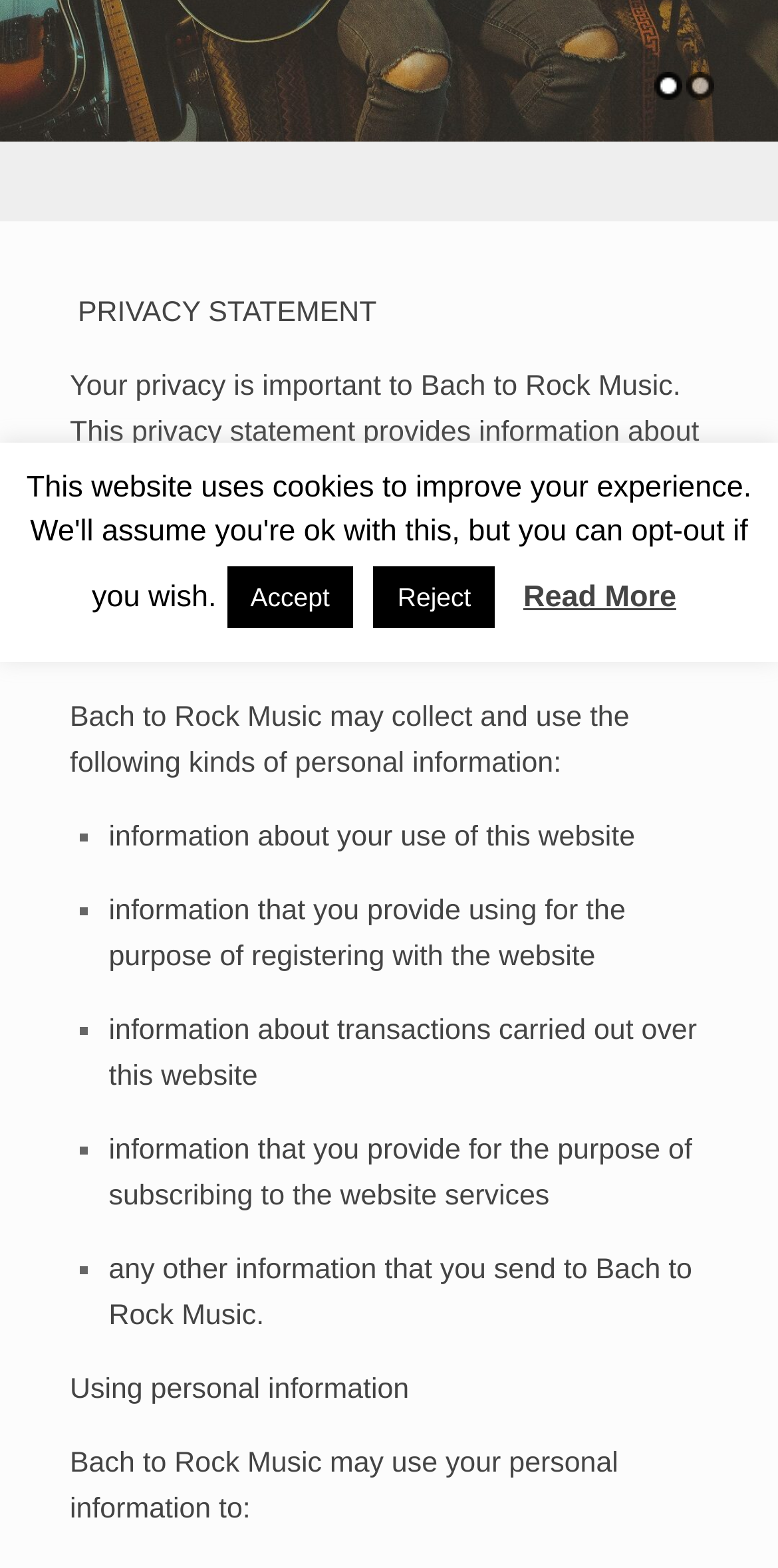Determine the bounding box for the described HTML element: "1". Ensure the coordinates are four float numbers between 0 and 1 in the format [left, top, right, bottom].

[0.841, 0.046, 0.877, 0.064]